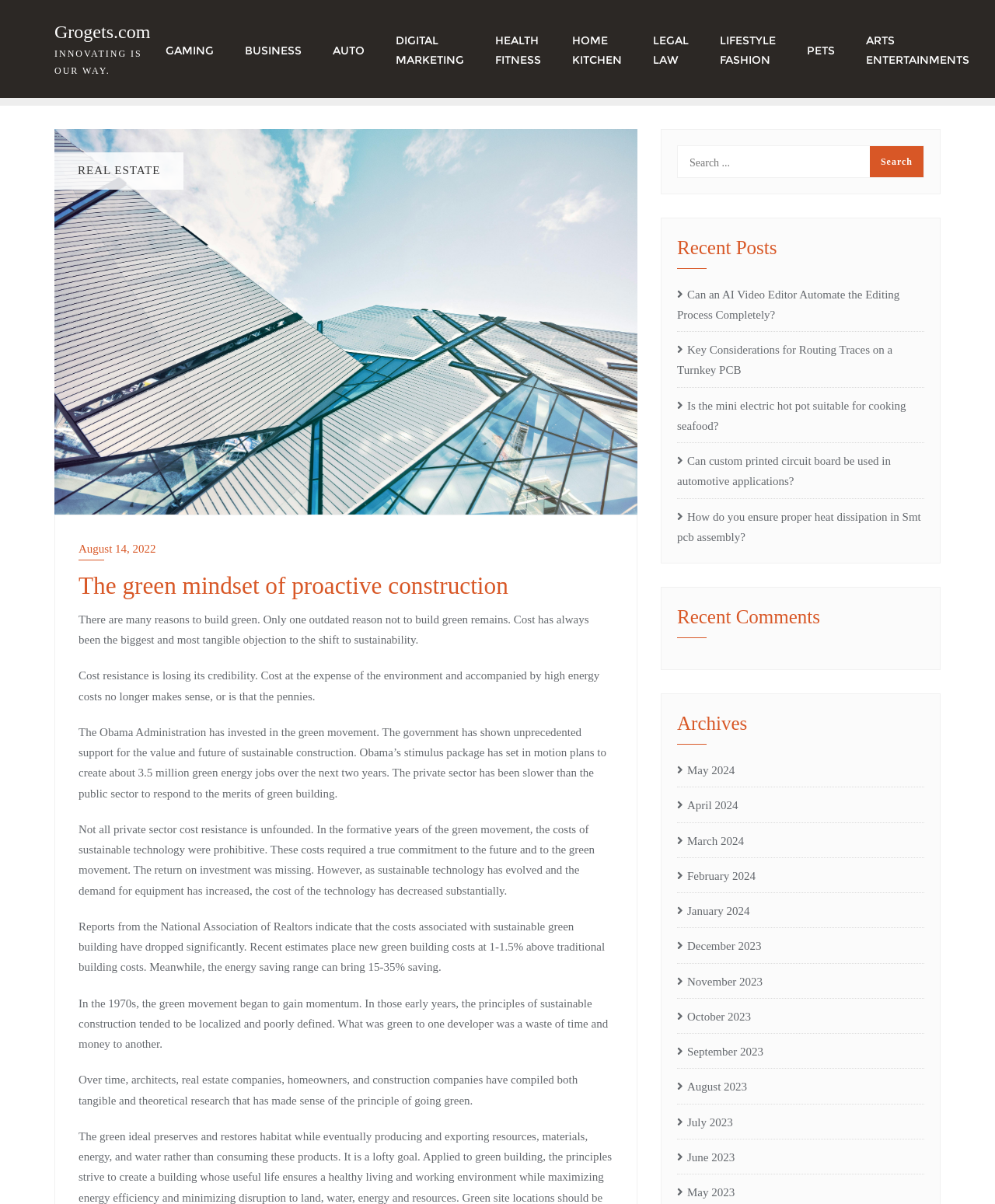What is the topic of the main article?
Carefully examine the image and provide a detailed answer to the question.

The main article is about the benefits of green construction, citing the Obama Administration's support for sustainable construction and the decreasing costs of sustainable technology.